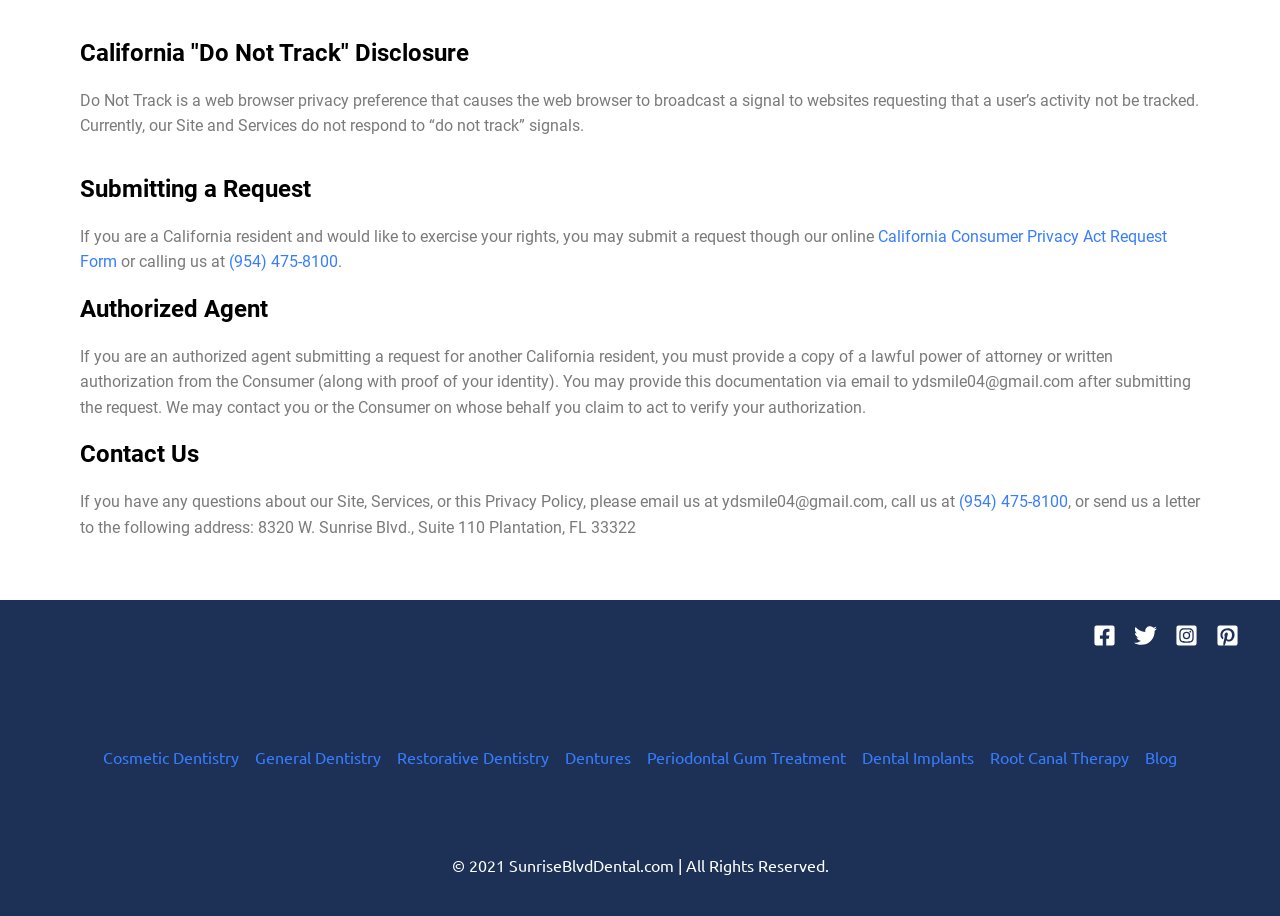Please indicate the bounding box coordinates of the element's region to be clicked to achieve the instruction: "Call (954) 475-8100". Provide the coordinates as four float numbers between 0 and 1, i.e., [left, top, right, bottom].

[0.179, 0.275, 0.264, 0.296]